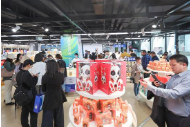Use the information in the screenshot to answer the question comprehensively: What is the atmosphere of the store?

The caption describes the store's layout as having ample lighting and an organized display, emphasizing the festive atmosphere surrounding the event, indicating that the atmosphere of the store is festive.